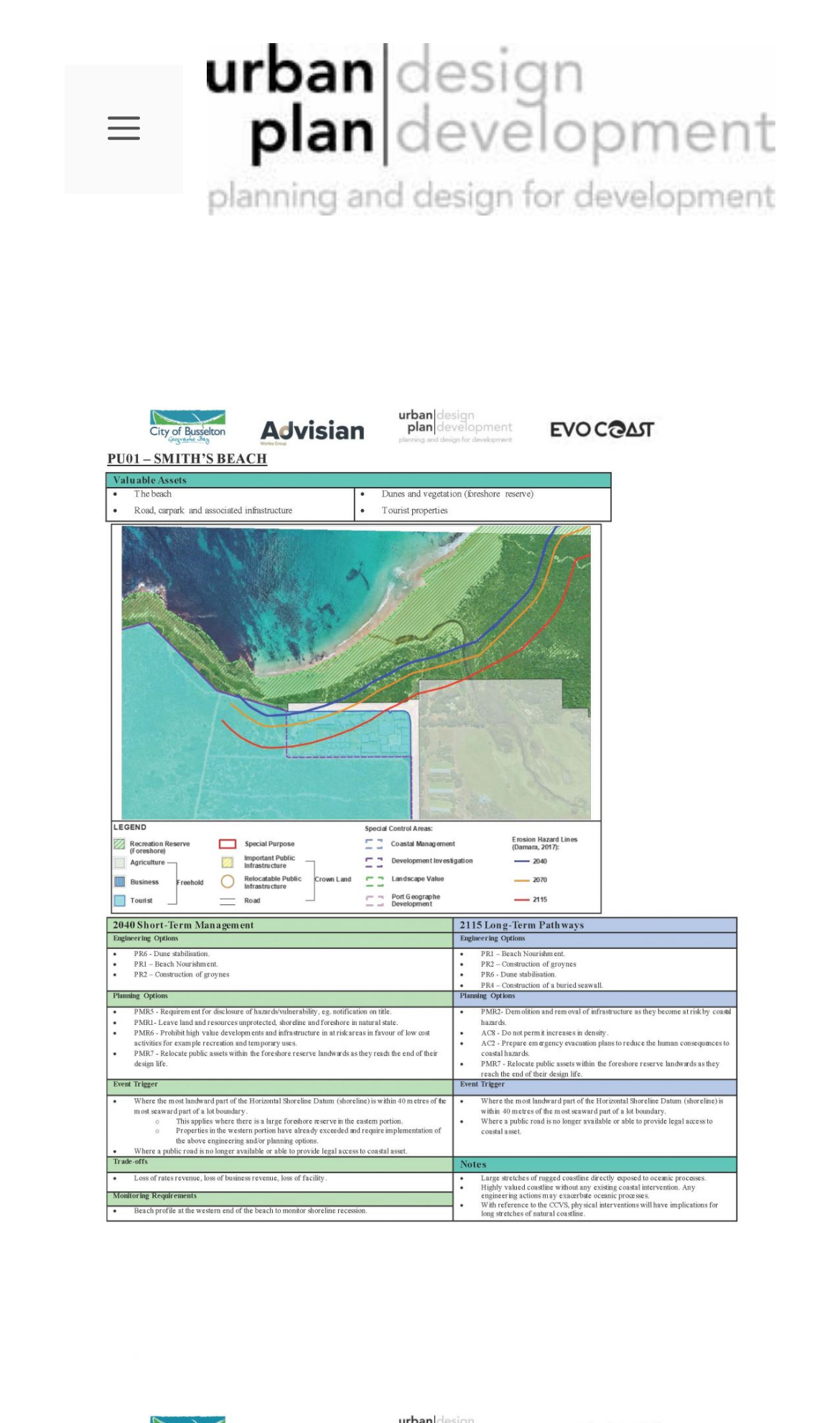Identify and provide the bounding box for the element described by: "About the Culinary Health Fund".

None